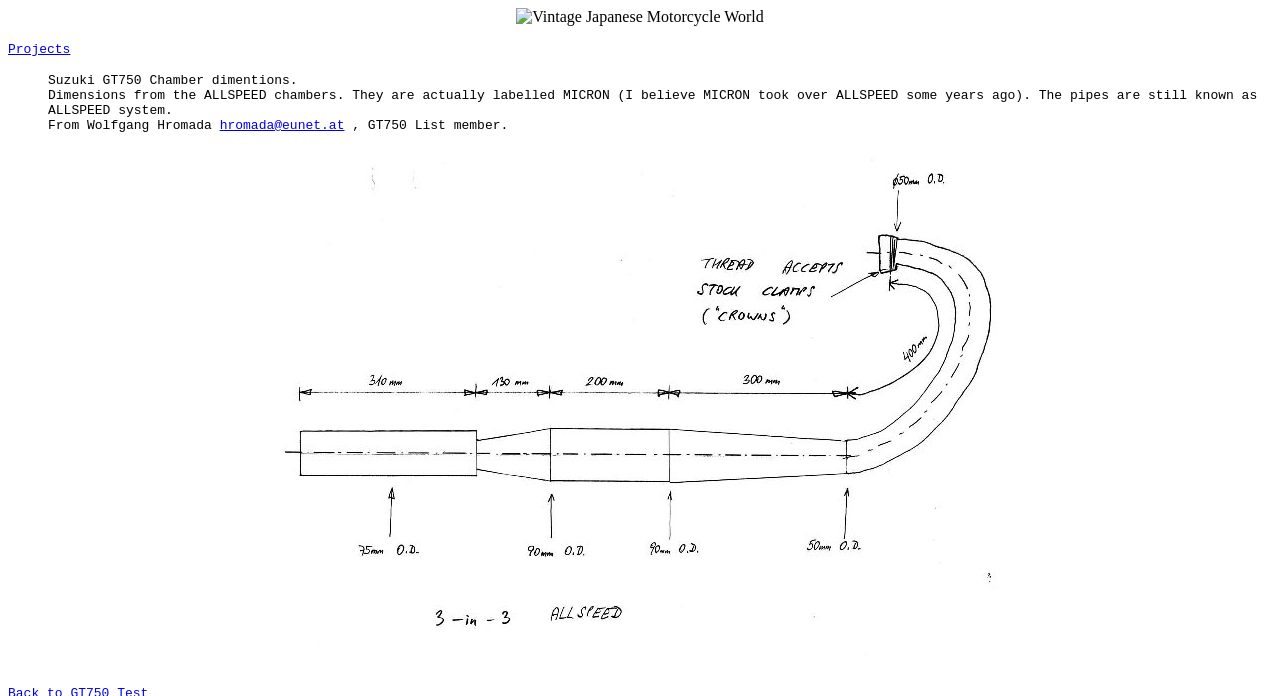Based on the image, provide a detailed and complete answer to the question: 
What is the name of the system used in the motorcycle?

The static text 'The pipes are still known as ALLSPEED system.' indicates that the system used in the motorcycle is called the ALLSPEED system.